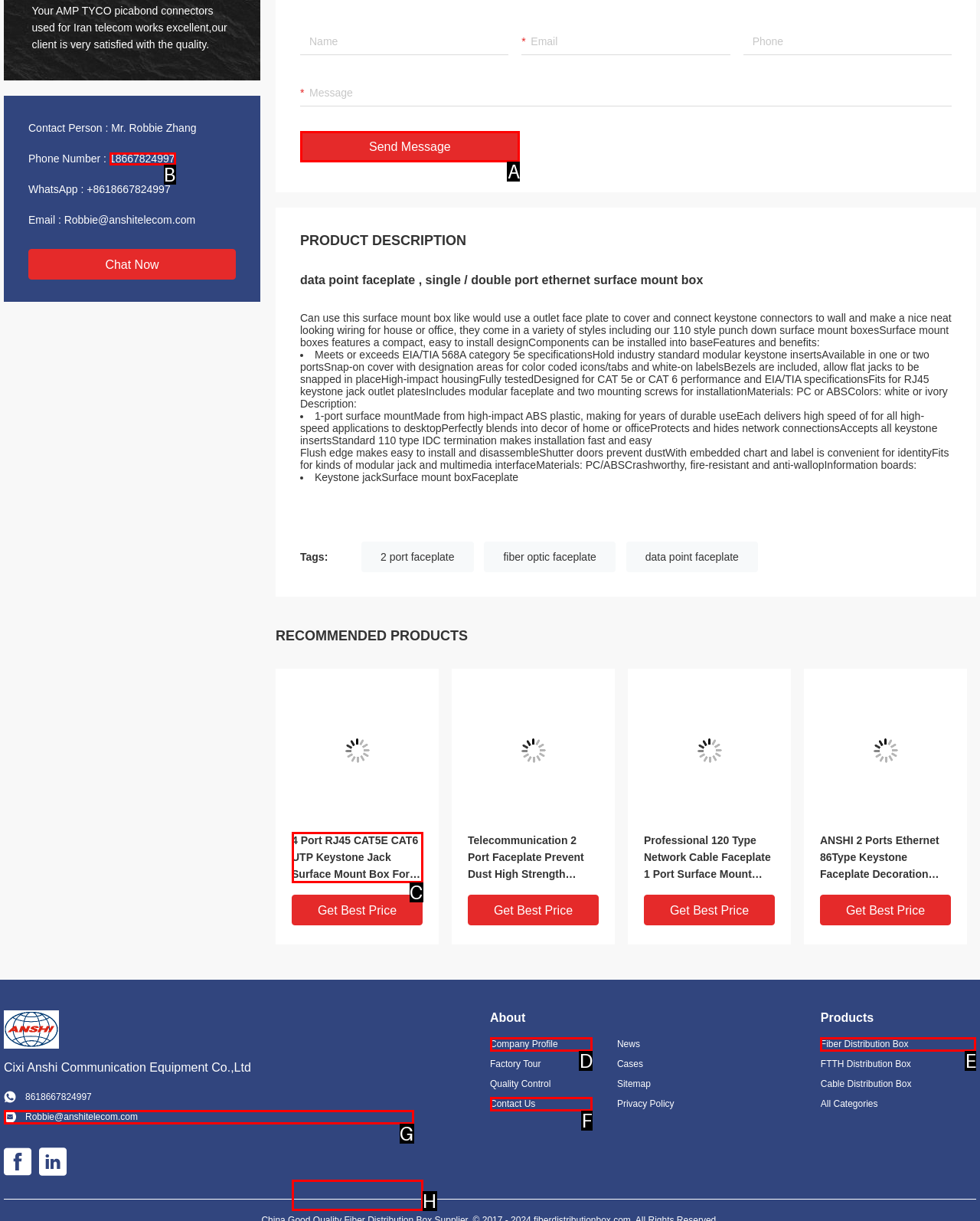Which letter corresponds to the correct option to complete the task: Contact Robbie Zhang via phone number?
Answer with the letter of the chosen UI element.

B